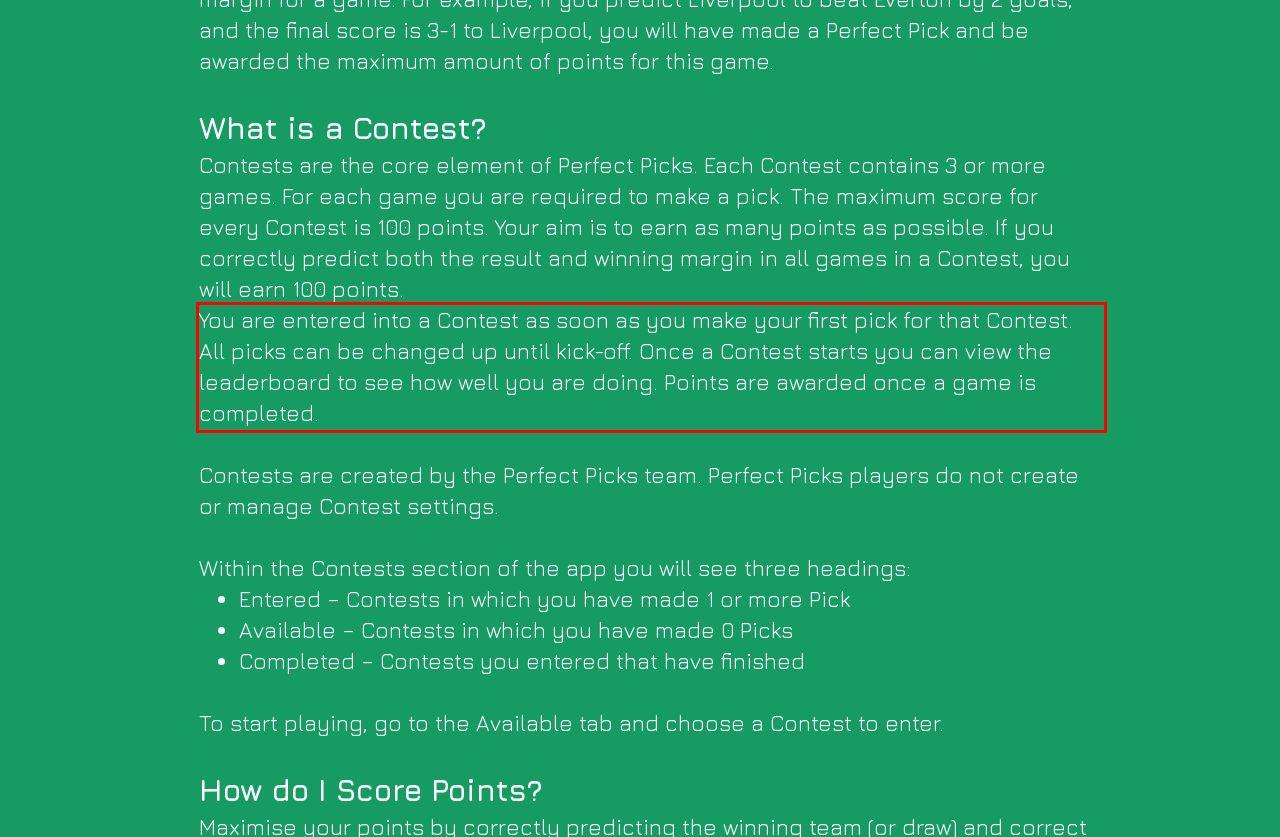Identify the text inside the red bounding box on the provided webpage screenshot by performing OCR.

You are entered into a Contest as soon as you make your first pick for that Contest. All picks can be changed up until kick-off. Once a Contest starts you can view the leaderboard to see how well you are doing. Points are awarded once a game is completed.